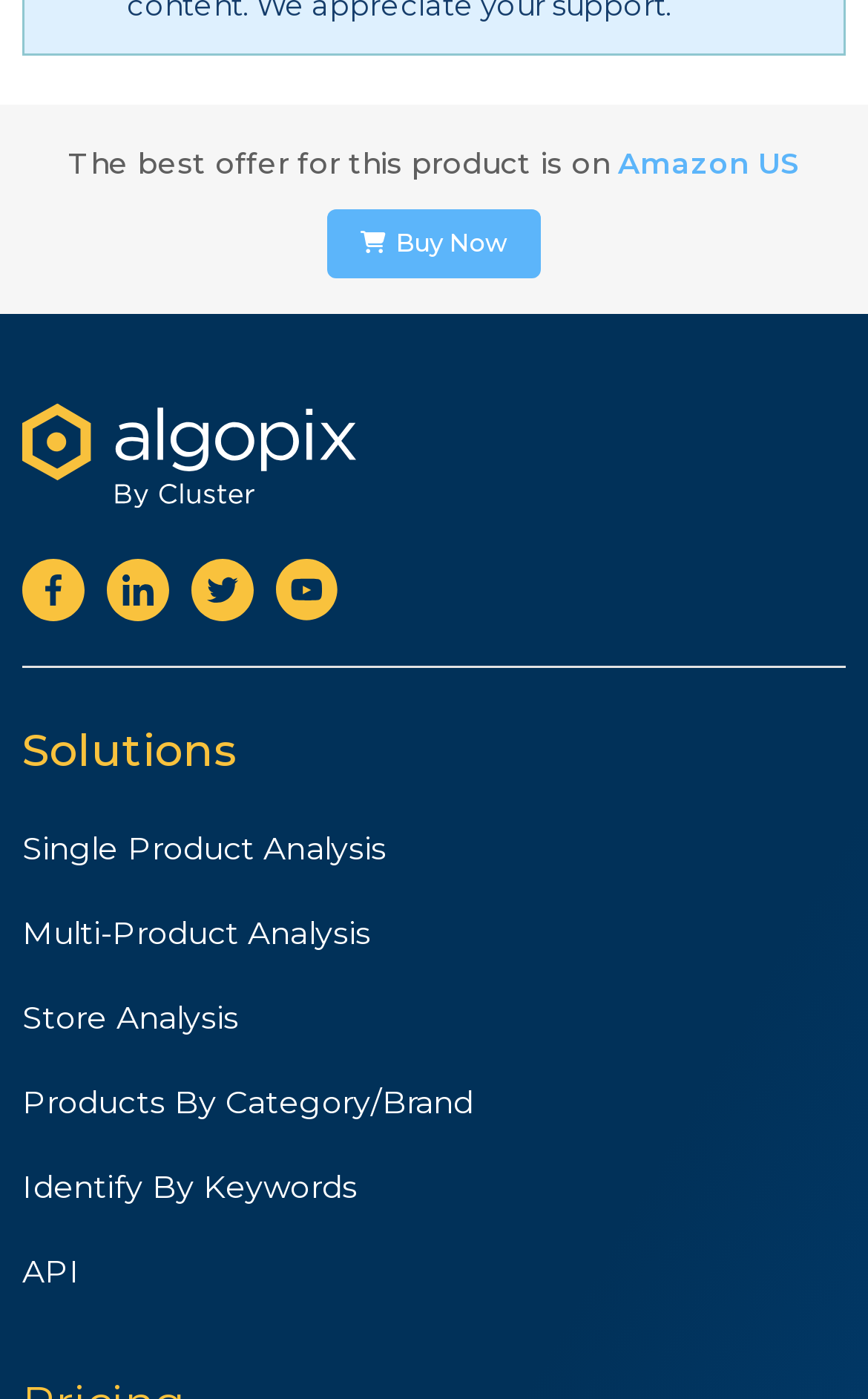How many types of product analysis are offered?
We need a detailed and meticulous answer to the question.

I count the number of types of product analysis by looking at the links 'Single Product Analysis', 'Multi-Product Analysis', 'Store Analysis', 'Products By Category/Brand', and 'Identify By Keywords', which are all located under the heading 'Solutions'.